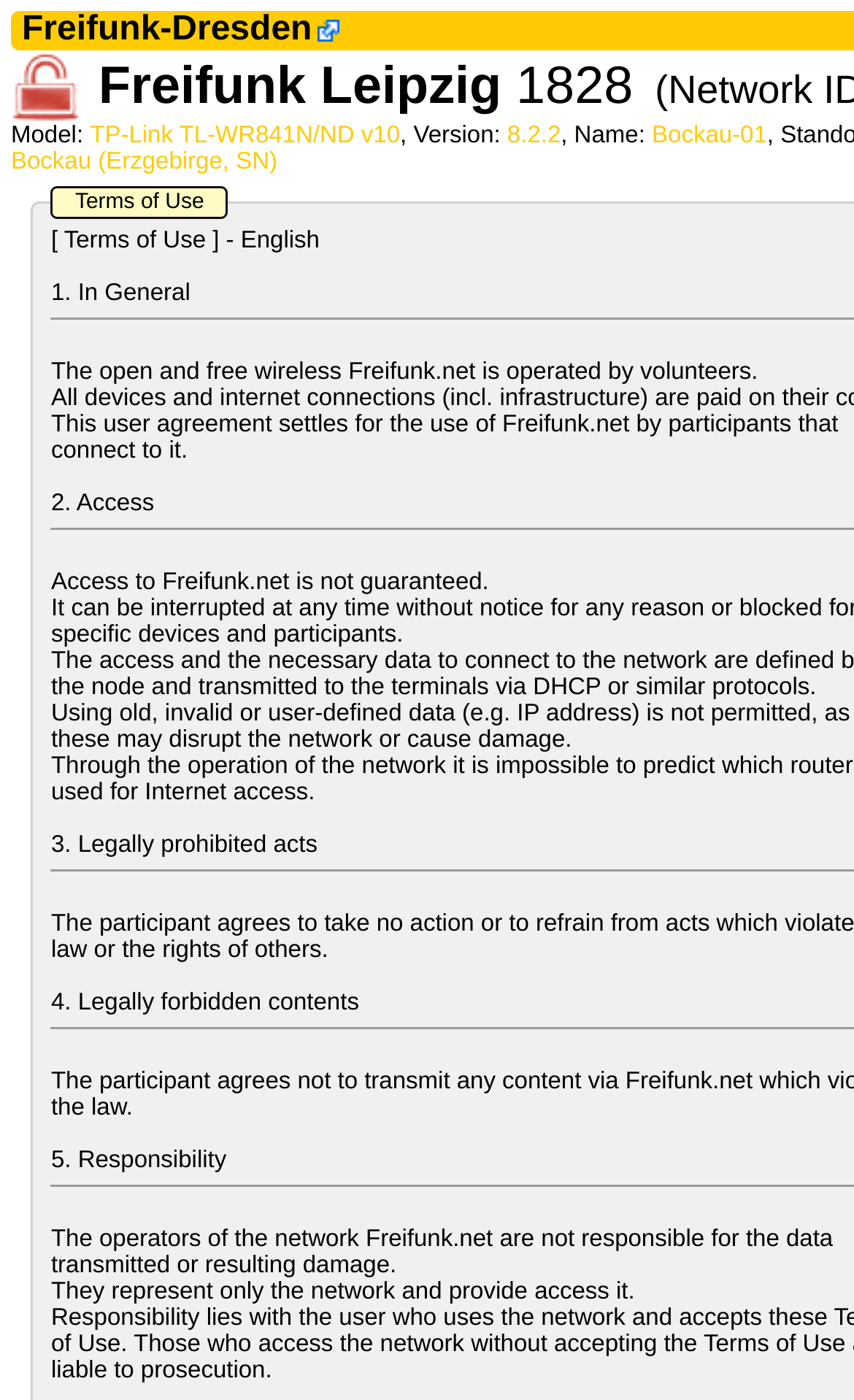What is not guaranteed in Freifunk.net?
Can you provide a detailed and comprehensive answer to the question?

According to the text 'Access to Freifunk.net is not guaranteed.', access to Freifunk.net is not guaranteed.